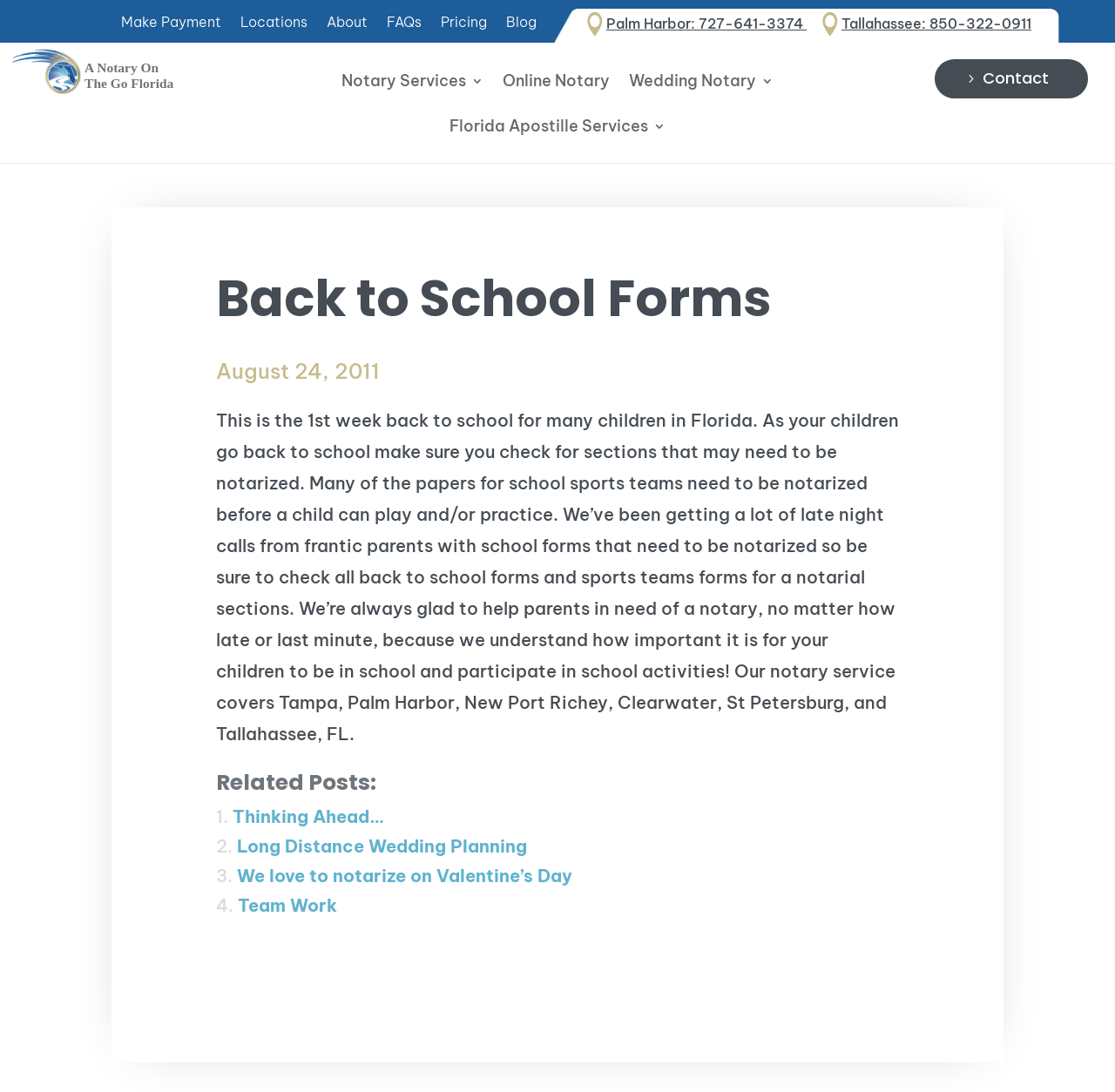Please provide a brief answer to the question using only one word or phrase: 
What is the topic of the webpage?

Back to School Forms